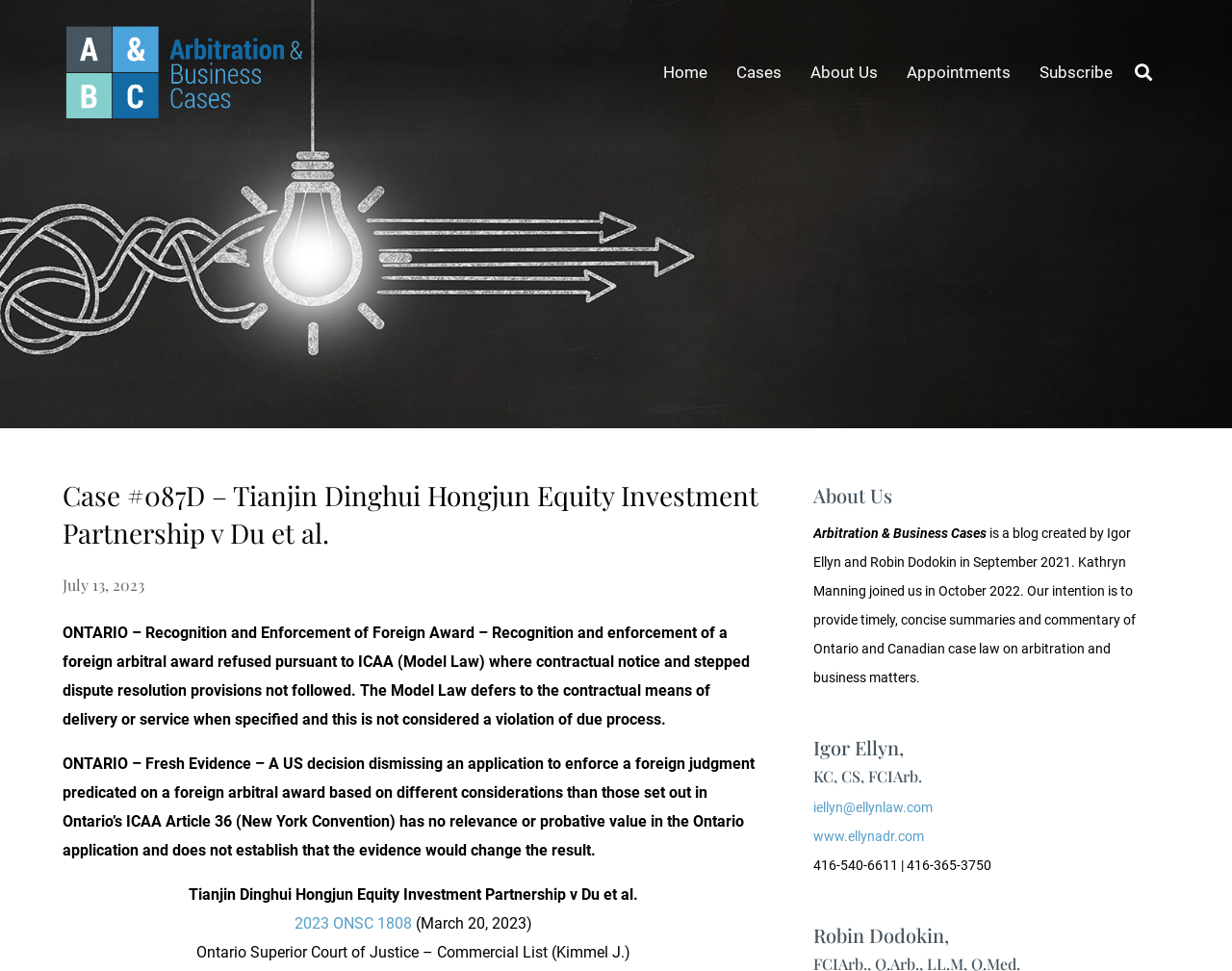Answer succinctly with a single word or phrase:
What is the name of the court that heard the case?

Ontario Superior Court of Justice